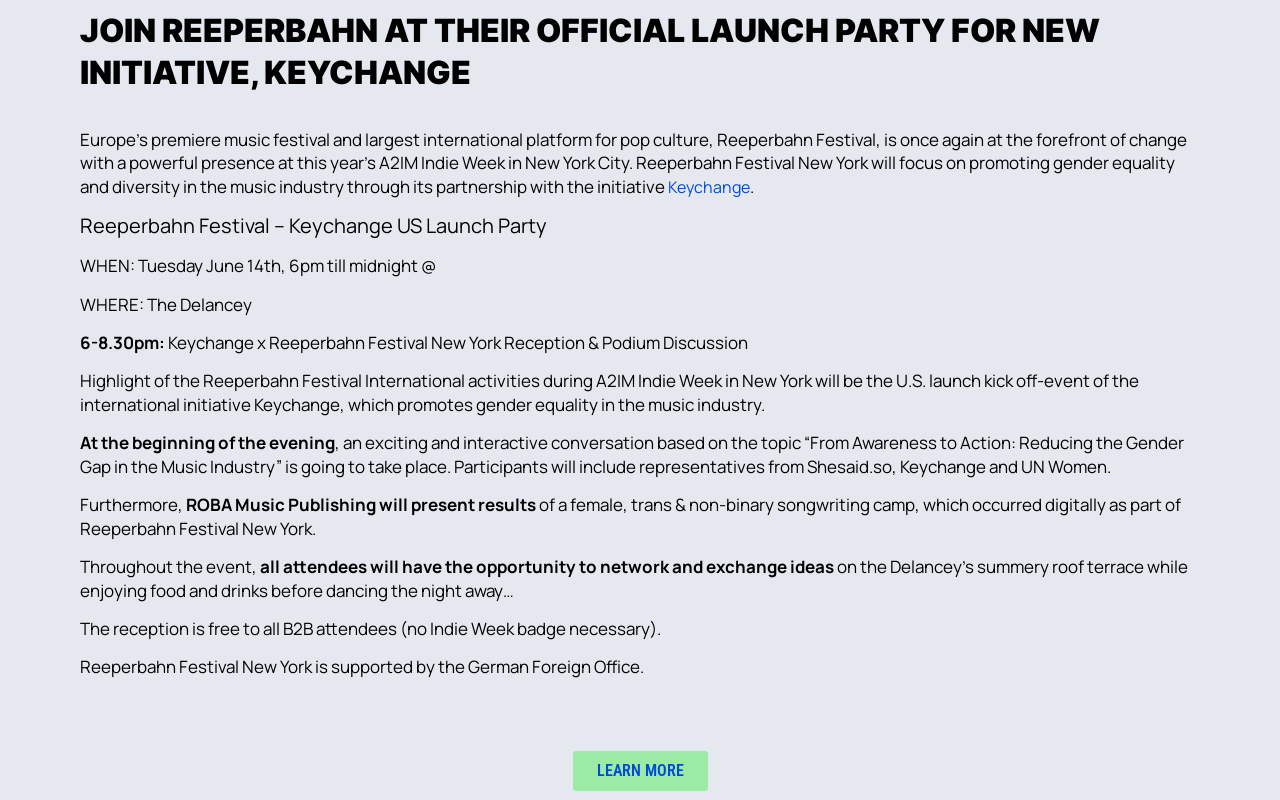Show the bounding box coordinates for the HTML element described as: "LEARN MORE".

[0.447, 0.939, 0.553, 0.989]